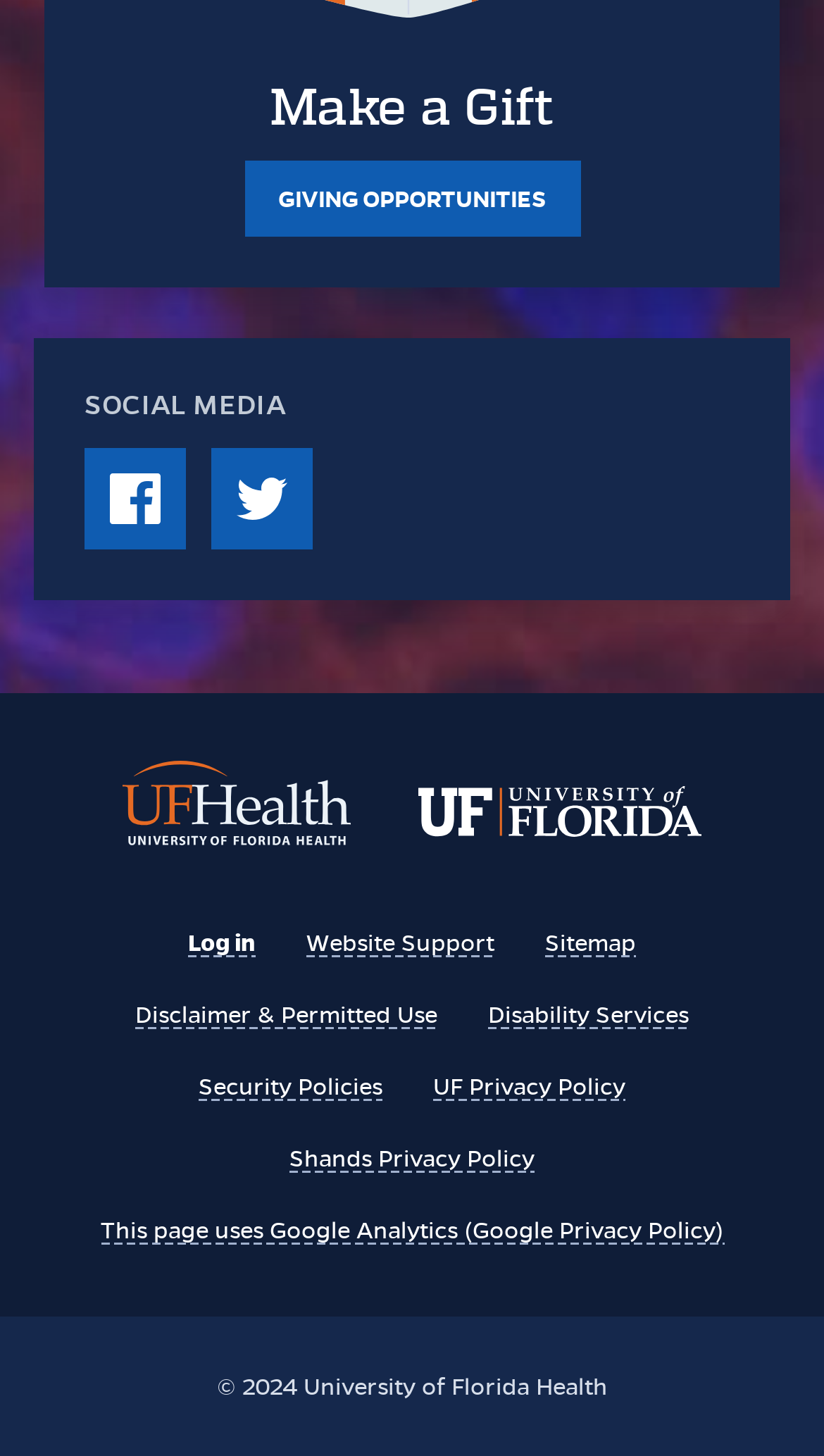Indicate the bounding box coordinates of the clickable region to achieve the following instruction: "Click on 'Make a Gift'."

[0.115, 0.055, 0.885, 0.093]